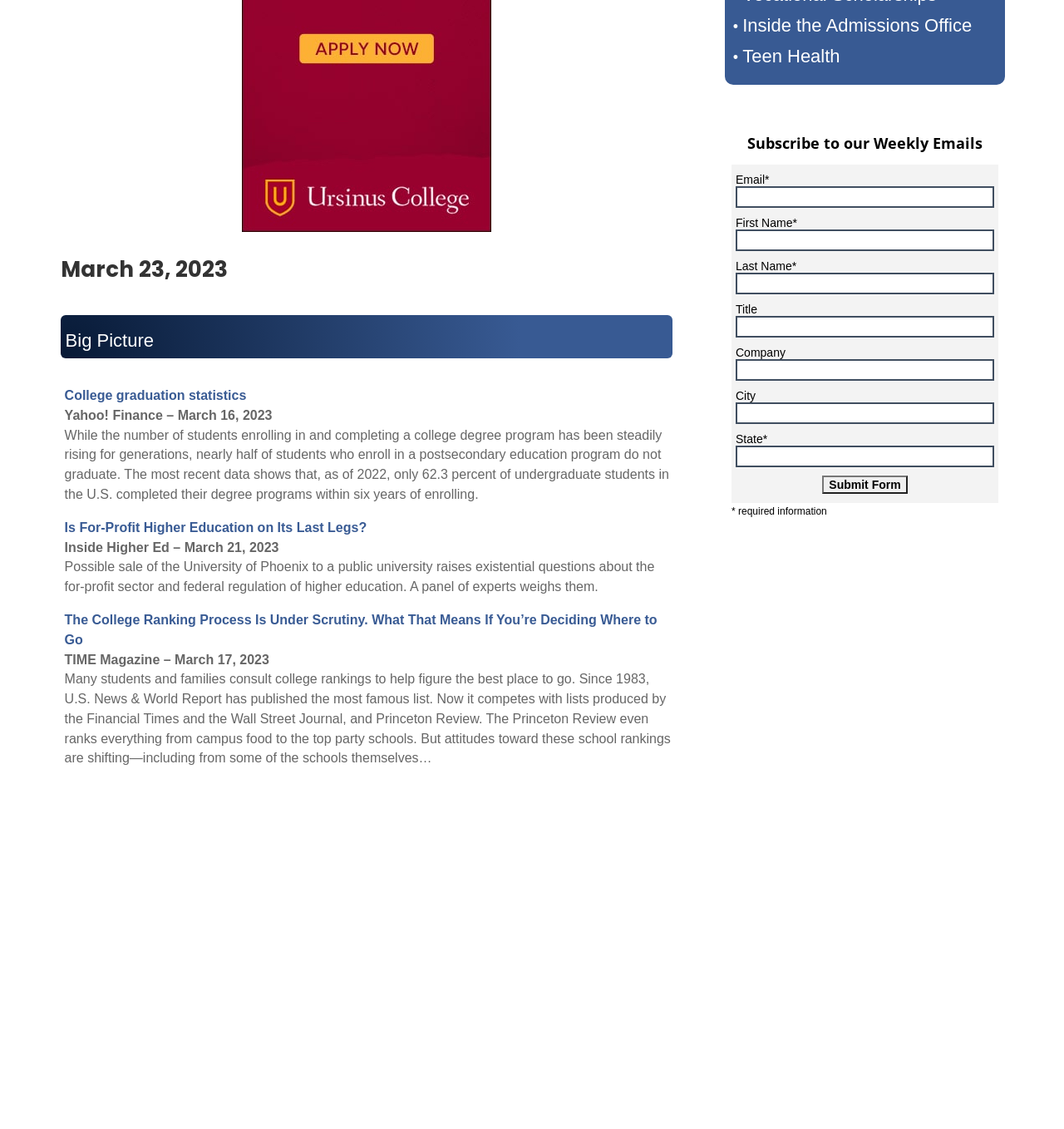Identify the bounding box for the described UI element. Provide the coordinates in (top-left x, top-left y, bottom-right x, bottom-right y) format with values ranging from 0 to 1: That Remote and Awful Twilight

None